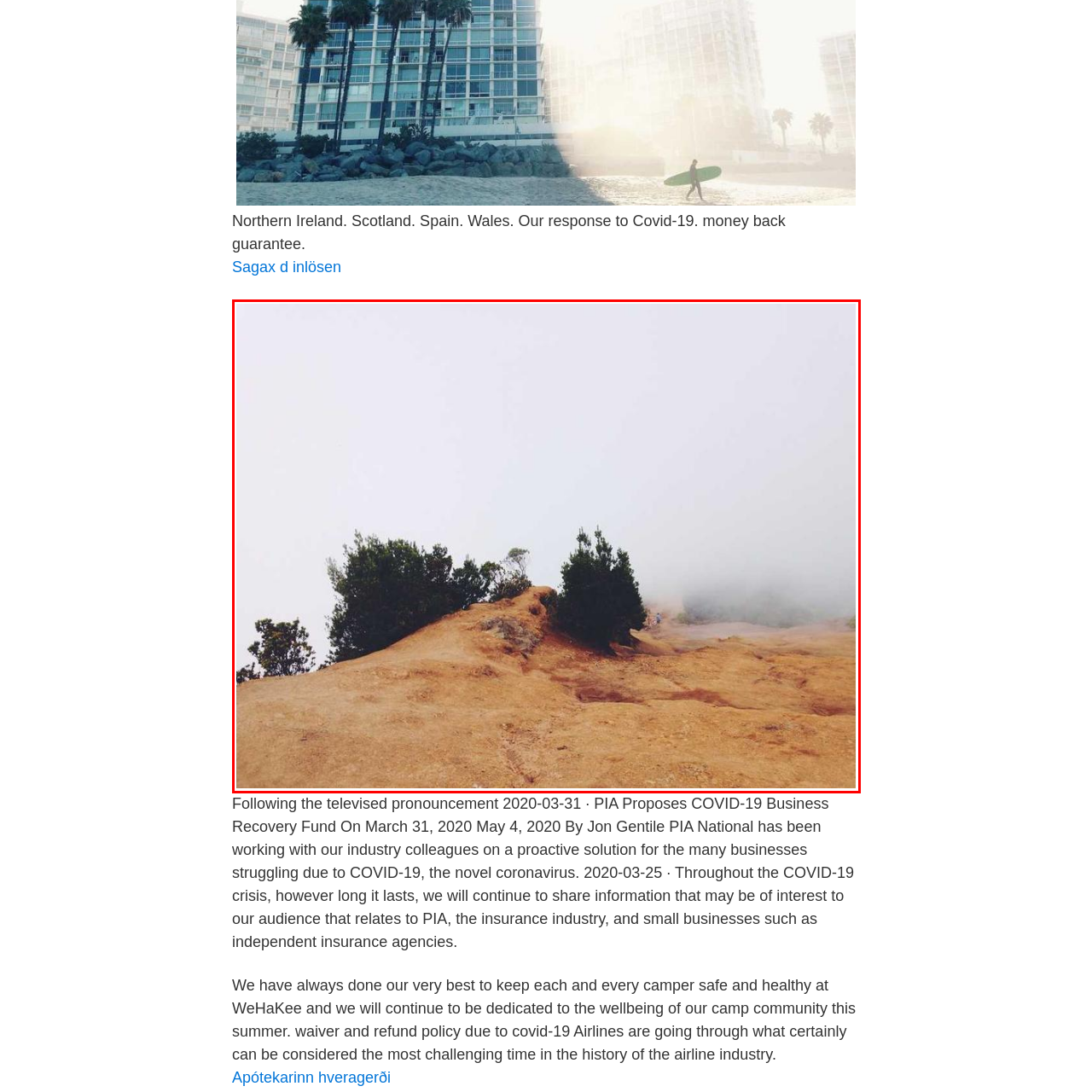Offer an in-depth caption for the image content enclosed by the red border.

The image features a rugged landscape characterized by a sloping terrain in earthy tones, predominantly orange and brown. Two clusters of greenery are visible on the left side, standing out against the muted backdrop of swirling mist that blankets the upper part of the scene, creating an ethereal atmosphere. The fog obscures the details of the land beyond, fostering a sense of mystery and tranquility. This setting suggests a remote area that could evoke feelings of peace or contemplation, likely connected to outdoor activities or nature experiences. The context is reinforced by associations with recovery and resilience, particularly in light of challenges faced during the COVID-19 pandemic, as suggested by the accompanying topics mentioned in the surrounding text about comprehensive responses and support systems for affected communities.